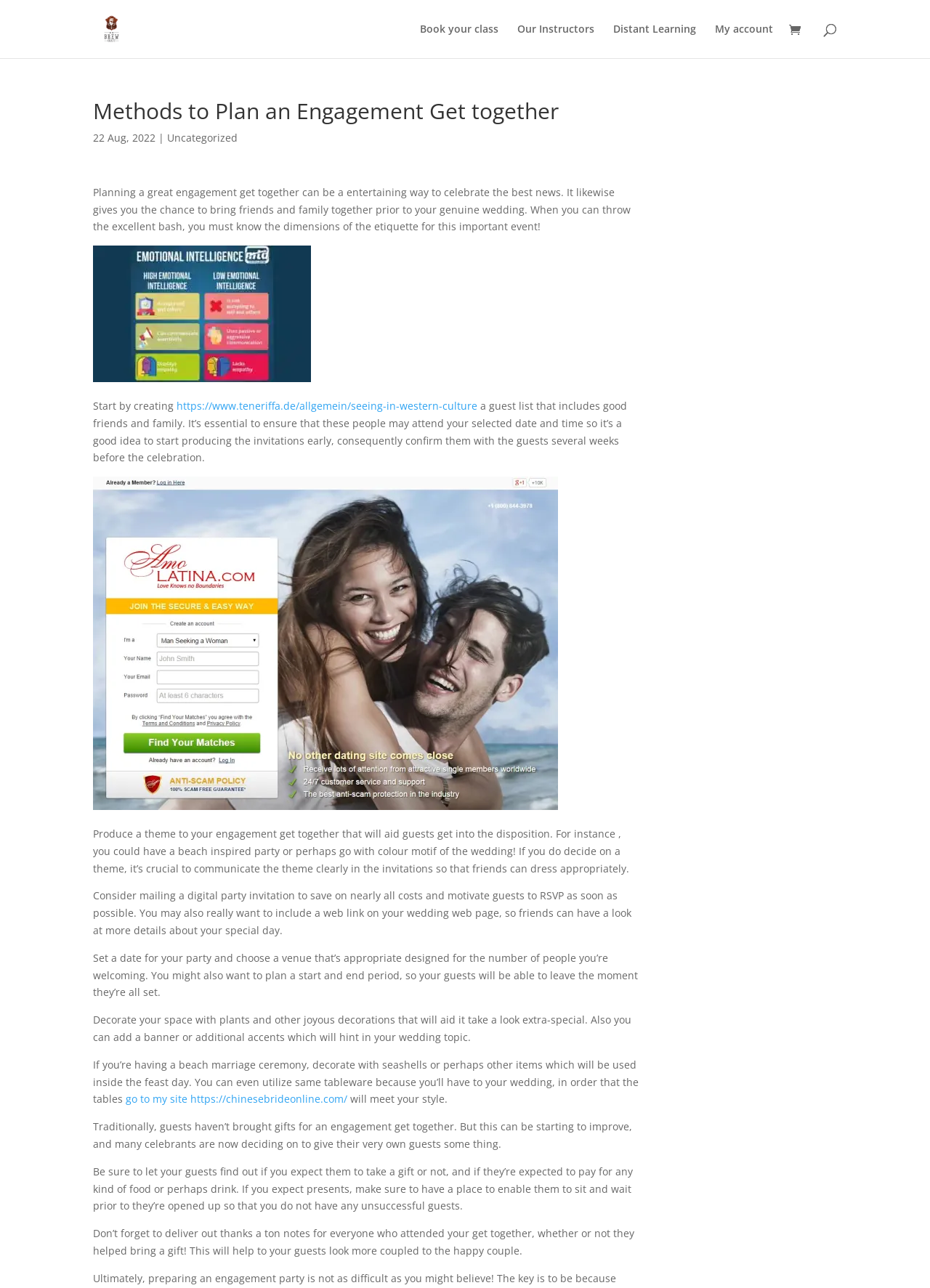Answer the question using only one word or a concise phrase: What is the recommended way to send out invitations?

Digital party invitation